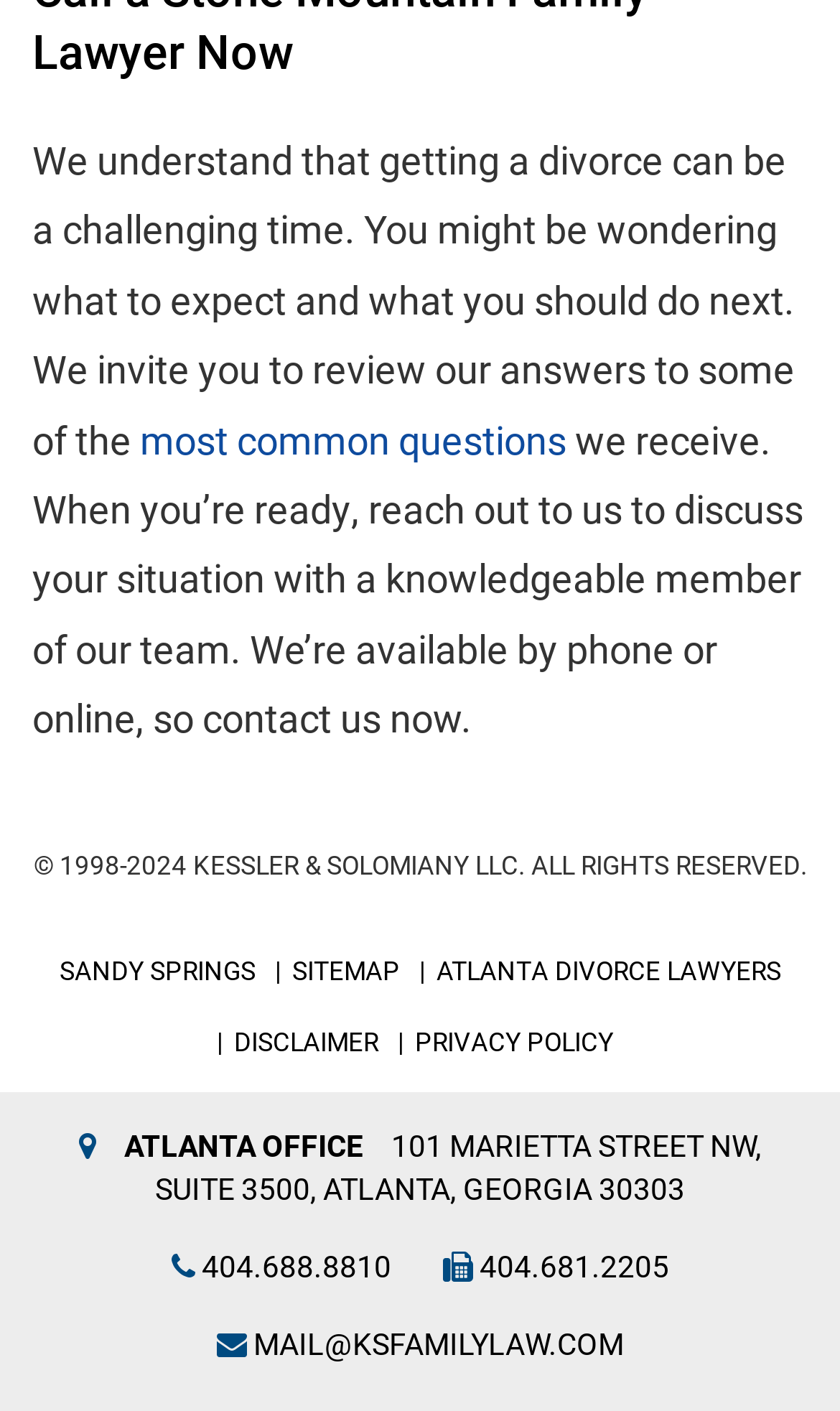Using the description: "CONTACT US", determine the UI element's bounding box coordinates. Ensure the coordinates are in the format of four float numbers between 0 and 1, i.e., [left, top, right, bottom].

None